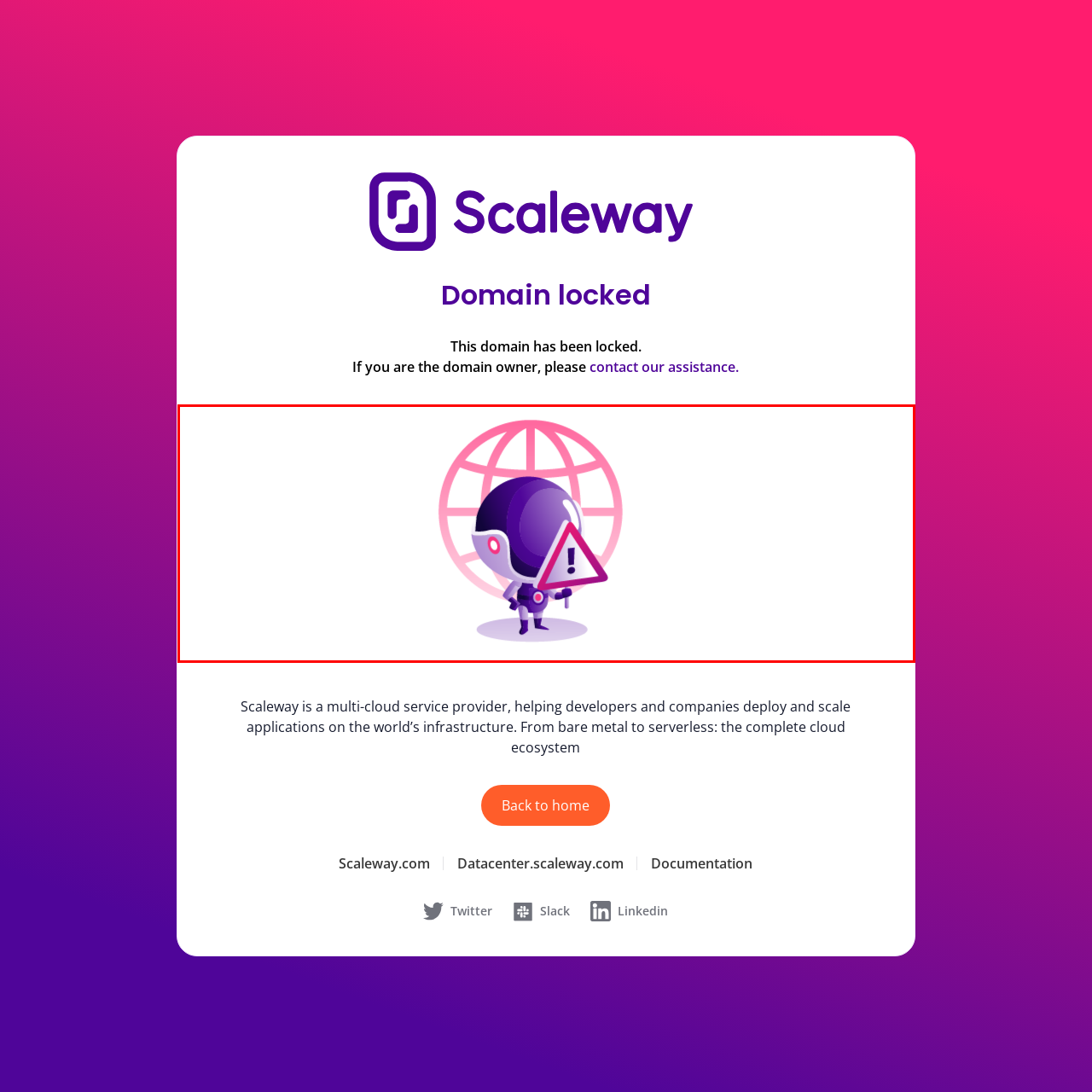Elaborate on the scene depicted inside the red bounding box.

The image features a stylized, cartoon-like character designed to evoke a sense of caution and alertness. This character is depicted with a round, purple head and a body that mirrors its sleek, modern aesthetic. It holds a triangular warning sign with an exclamation mark in the center, signifying a critical alert or notification. Behind the character, there is a faint illustration of a globe, representing global connectivity or the internet, which emphasizes the character's role in signaling caution in a digital environment. Overall, the image captures the theme of alertness regarding domain management, particularly in the context of online services.